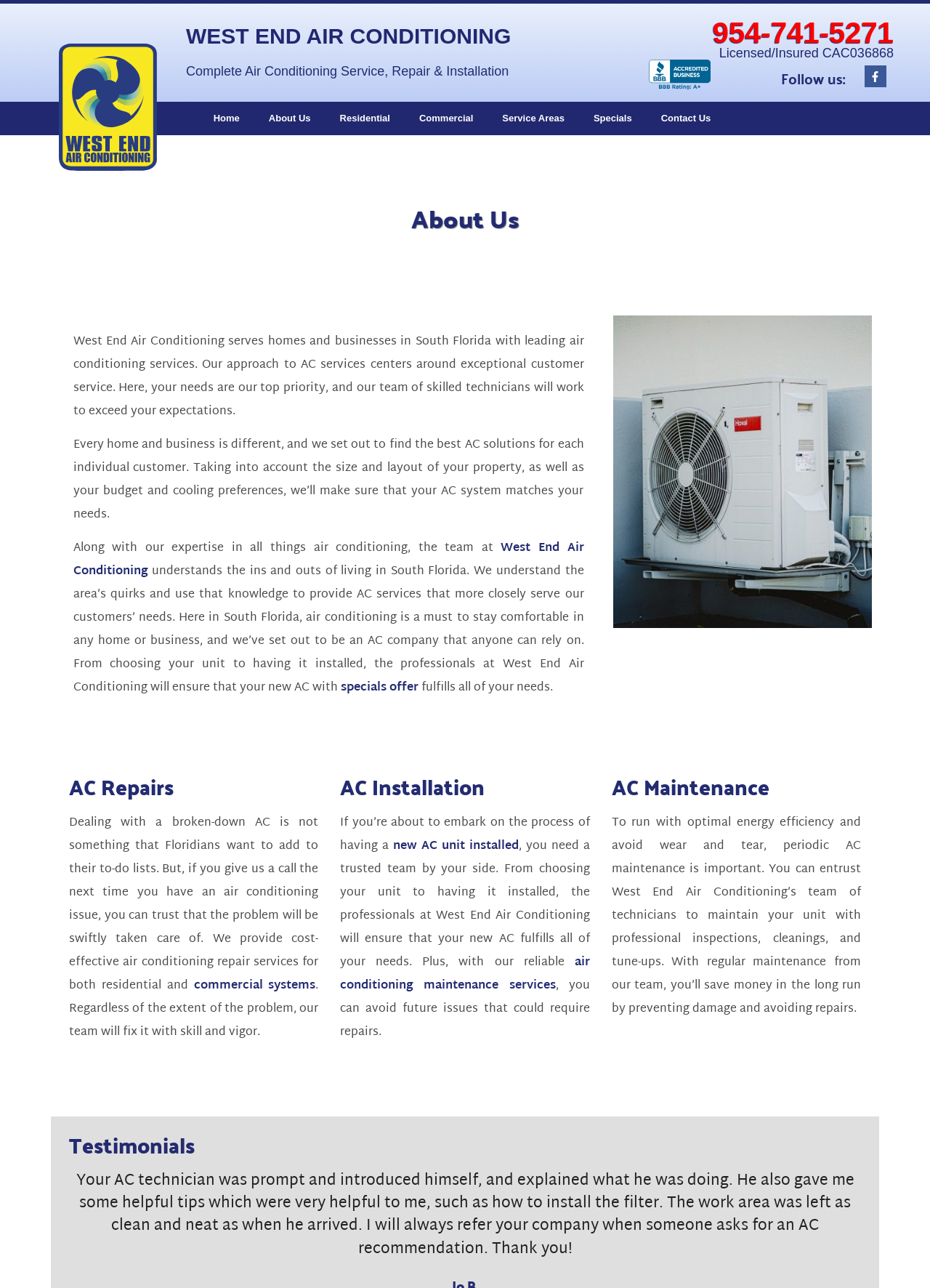Determine the bounding box coordinates of the clickable region to execute the instruction: "View specials offers". The coordinates should be four float numbers between 0 and 1, denoted as [left, top, right, bottom].

[0.366, 0.526, 0.45, 0.543]